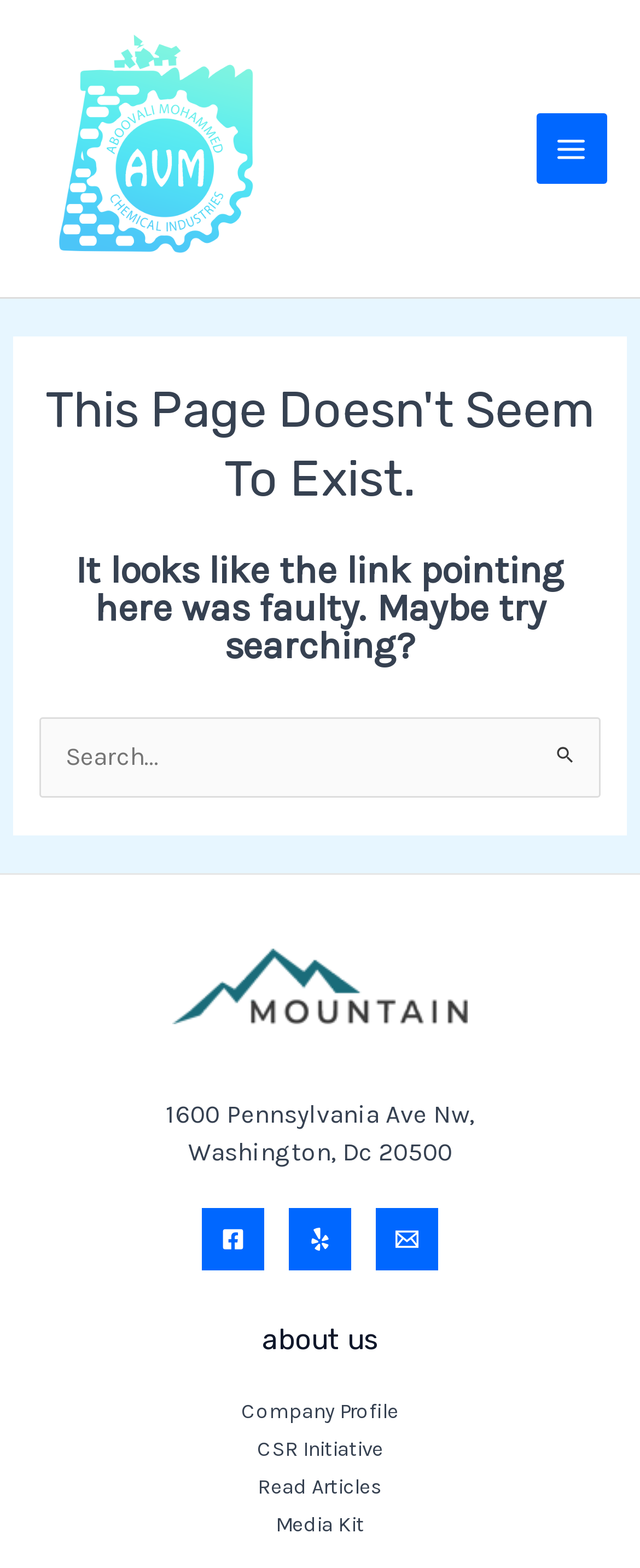Show the bounding box coordinates for the element that needs to be clicked to execute the following instruction: "Click the AVM Chemical Industries logo". Provide the coordinates in the form of four float numbers between 0 and 1, i.e., [left, top, right, bottom].

[0.051, 0.016, 0.436, 0.173]